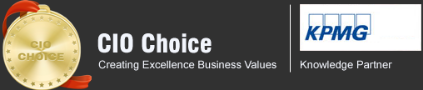Detail all significant aspects of the image you see.

The image prominently features the logo of "CIO Choice," highlighted by a golden medal design that symbolizes excellence. The text "CIO Choice" is displayed prominently alongside the tagline "Creating Excellence Business Values," suggesting a commitment to high standards and quality in business practices. Additionally, the logo includes a partnership mention of "KPMG," indicating collaboration with a well-known professional services company. This imagery effectively communicates the initiative's focus on recognizing and promoting outstanding contributions in the field of information technology and business.